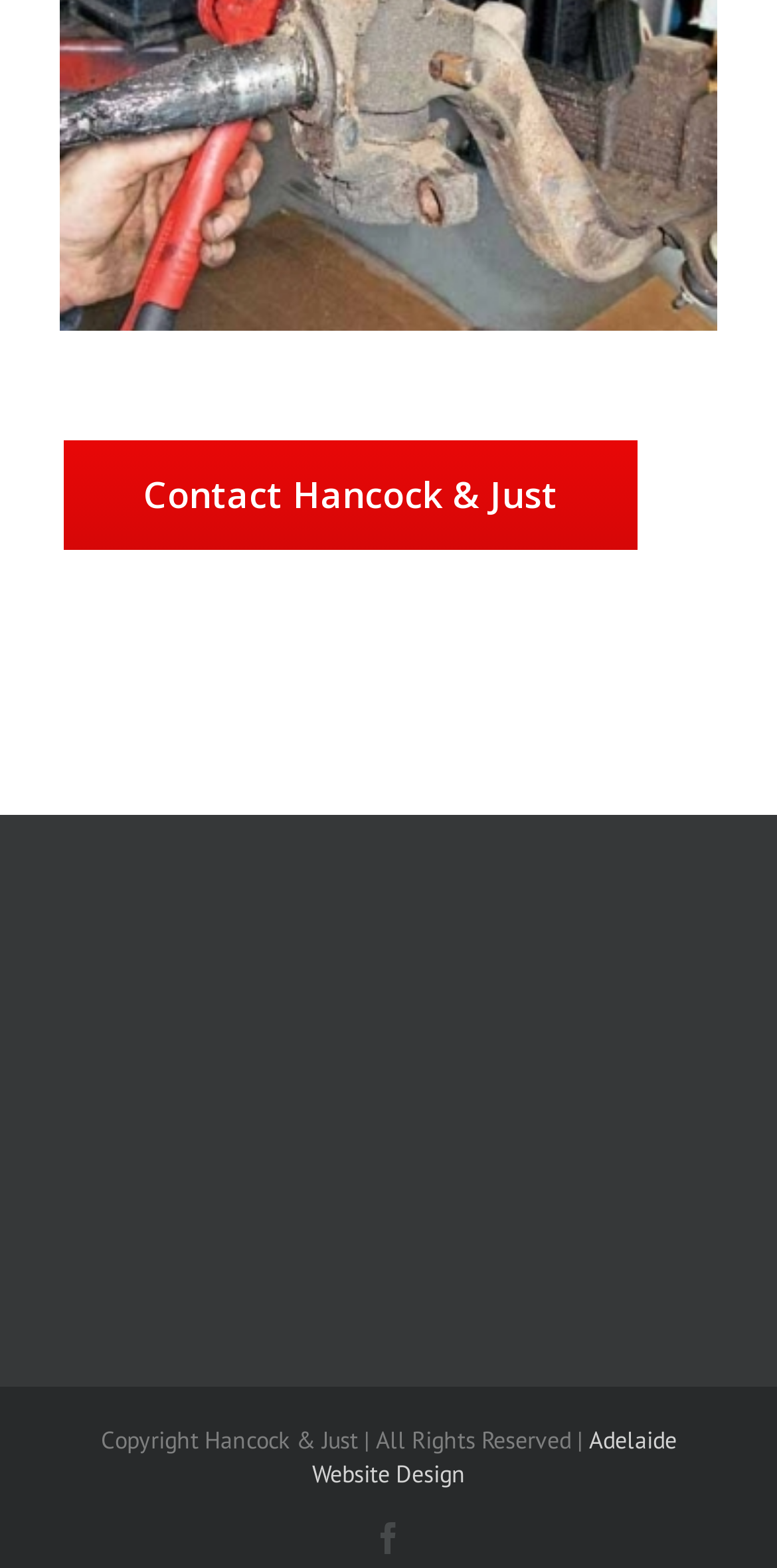Locate the UI element described as follows: "Adelaide Website Design". Return the bounding box coordinates as four float numbers between 0 and 1 in the order [left, top, right, bottom].

[0.401, 0.909, 0.871, 0.949]